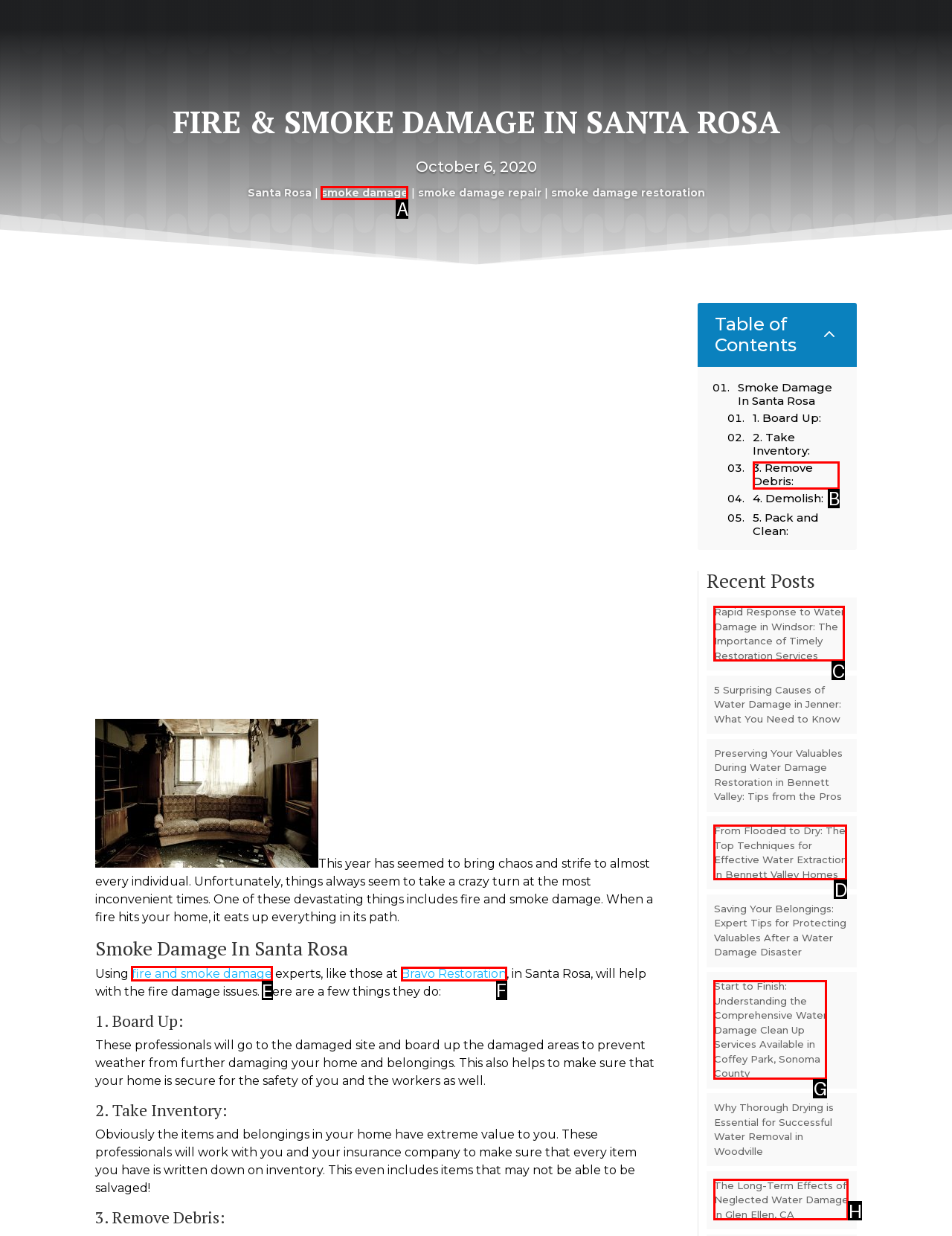Determine which HTML element to click for this task: Read about the importance of fire and smoke damage experts Provide the letter of the selected choice.

E